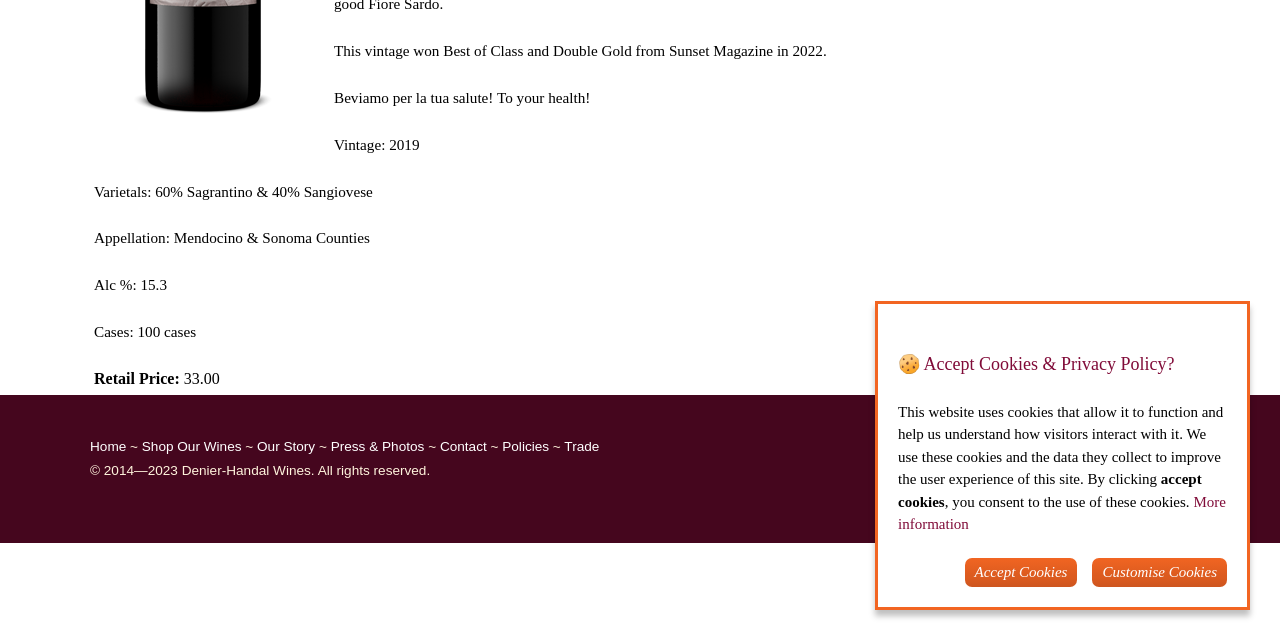Identify the bounding box of the HTML element described as: "Schweitzer Formula".

None